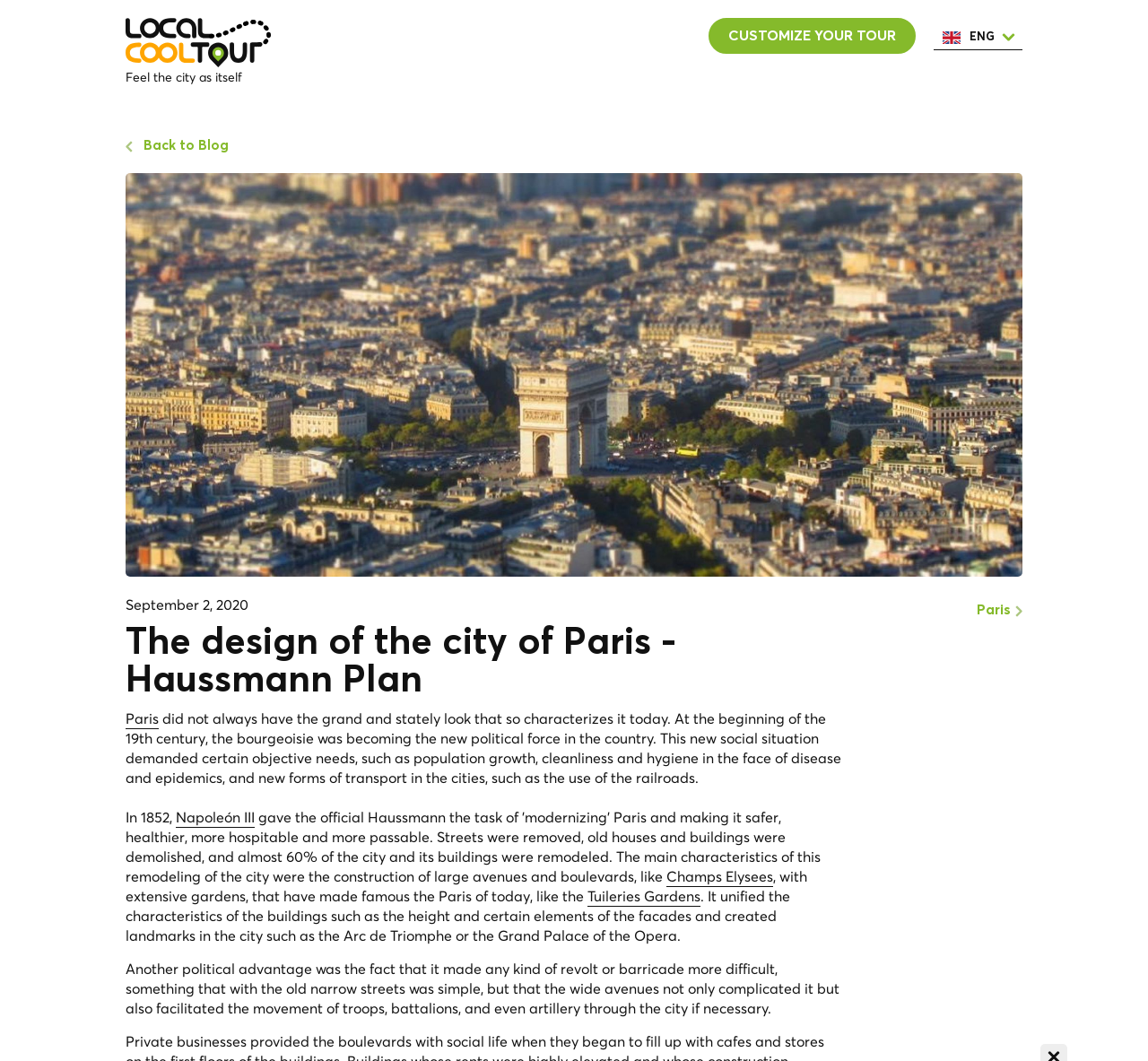Please determine the bounding box coordinates for the element that should be clicked to follow these instructions: "Click on 'Napoleón III'".

[0.153, 0.761, 0.222, 0.779]